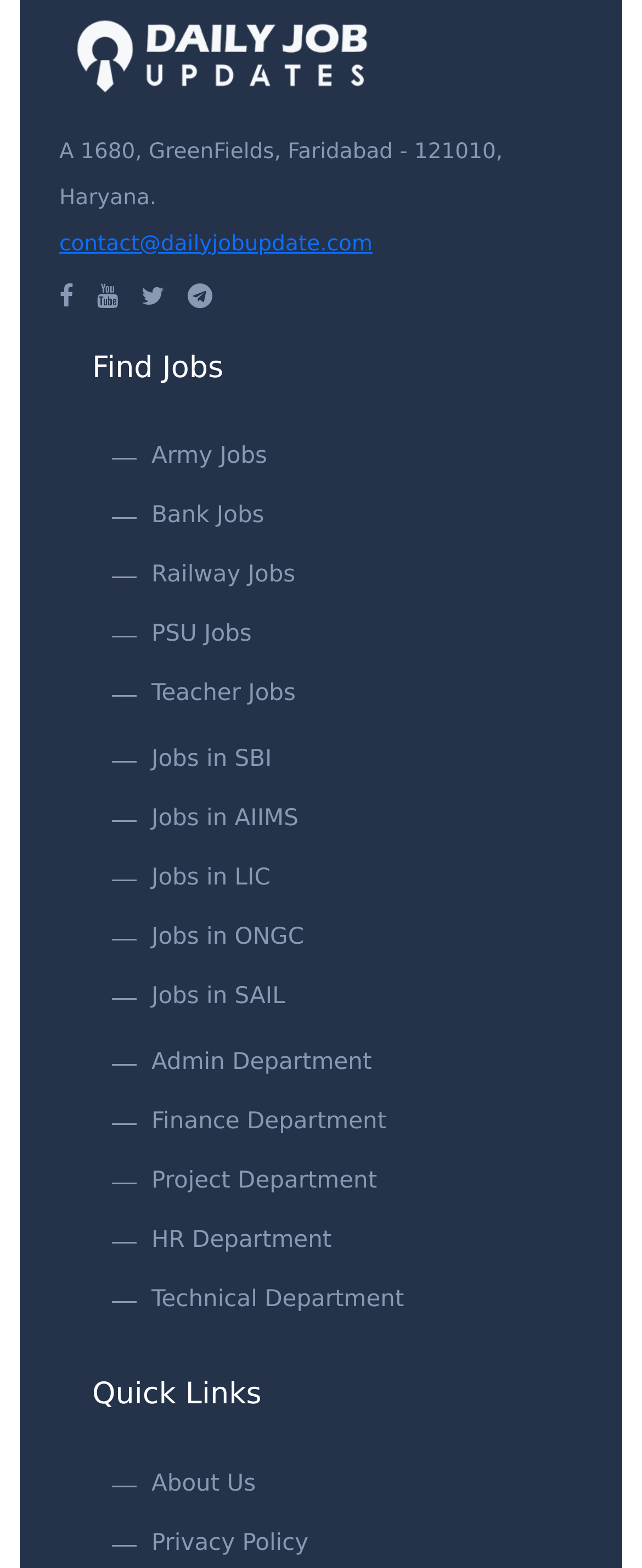Find the bounding box coordinates for the element that must be clicked to complete the instruction: "View Army Jobs". The coordinates should be four float numbers between 0 and 1, indicated as [left, top, right, bottom].

[0.174, 0.283, 0.416, 0.3]